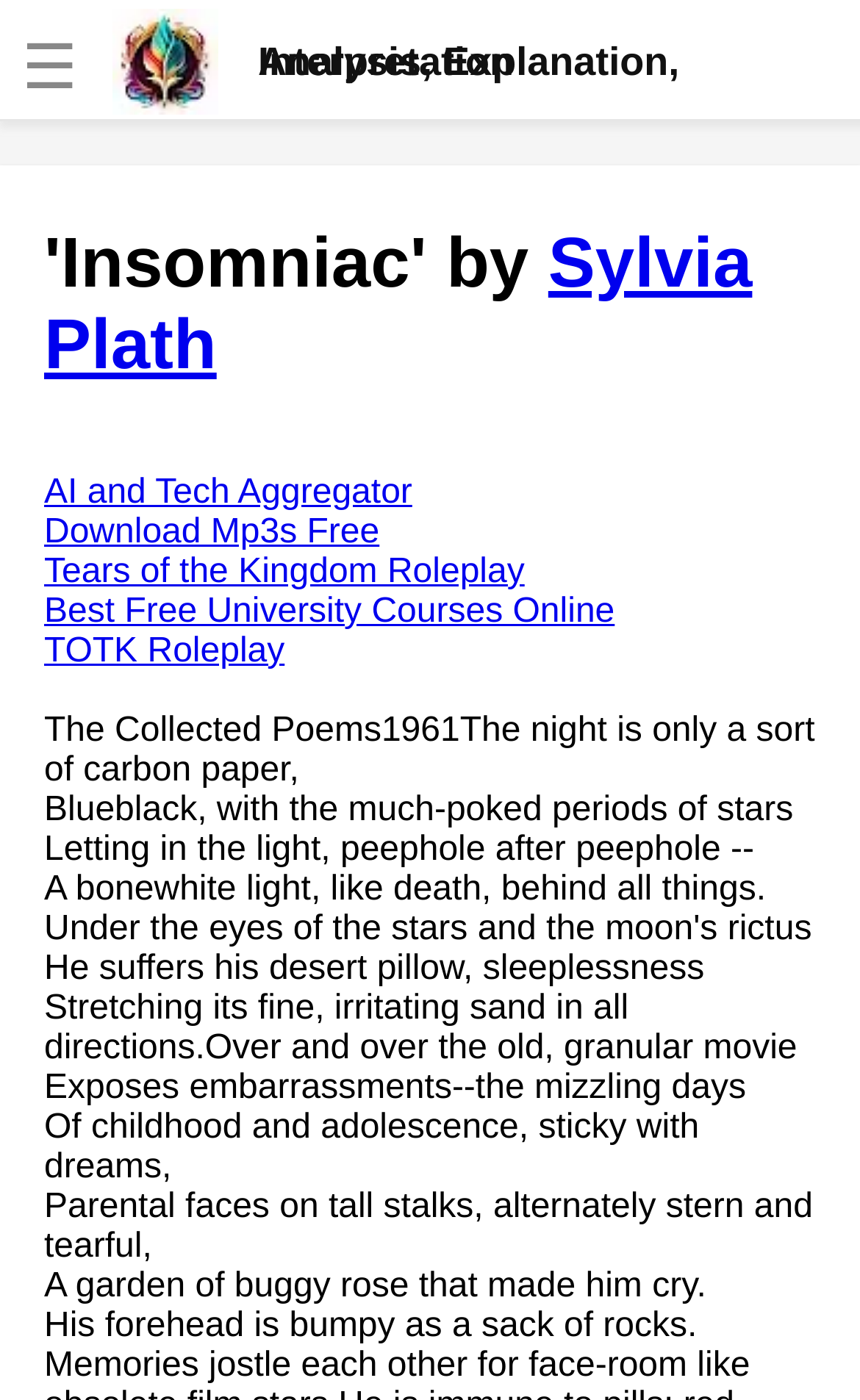Locate the coordinates of the bounding box for the clickable region that fulfills this instruction: "Click the link to analyze 'Fire And Ice' by Robert Frost".

[0.038, 0.118, 0.615, 0.2]